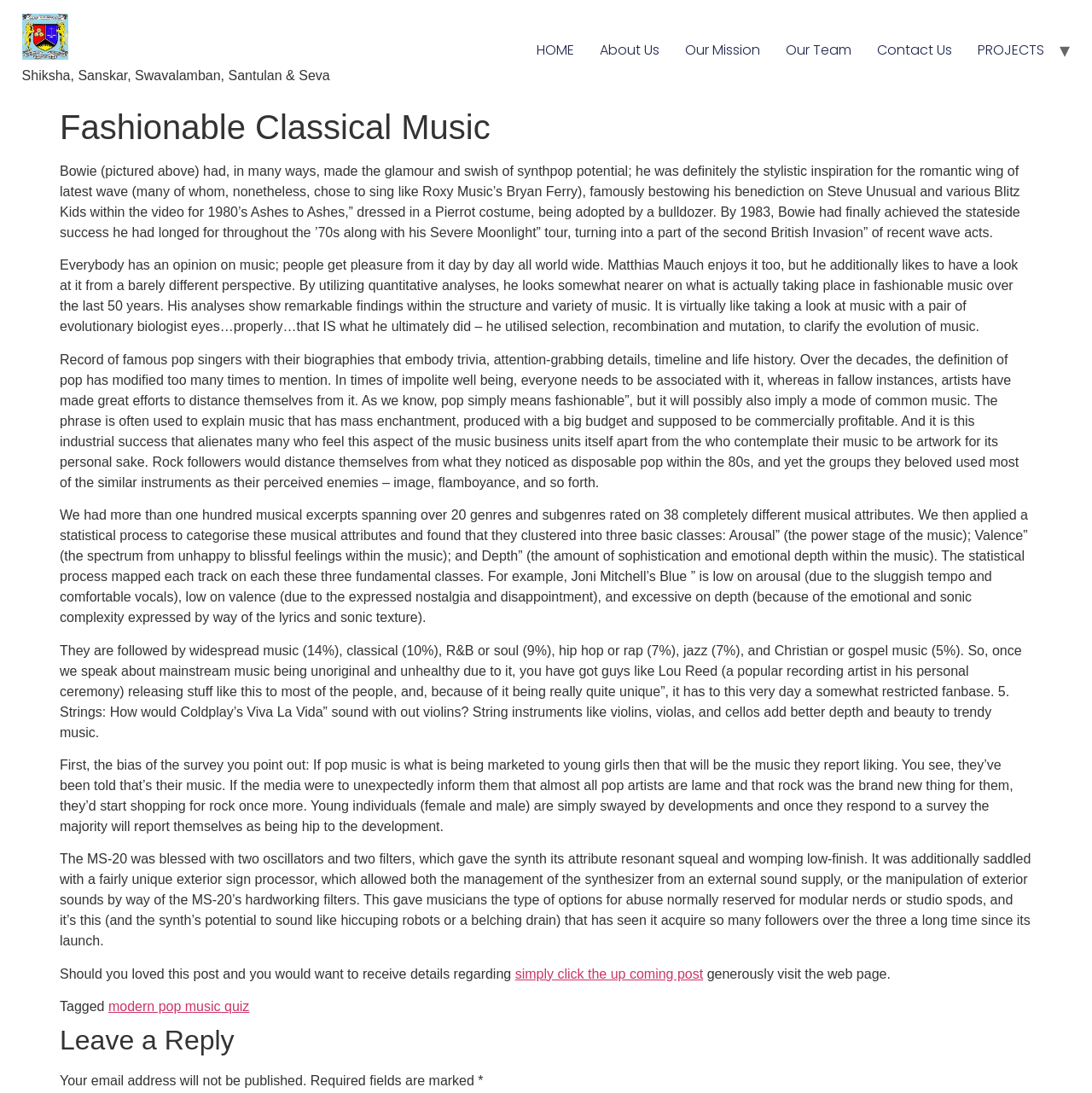Please identify the bounding box coordinates of the element's region that should be clicked to execute the following instruction: "Click the REaD Foundation link". The bounding box coordinates must be four float numbers between 0 and 1, i.e., [left, top, right, bottom].

[0.02, 0.012, 0.302, 0.06]